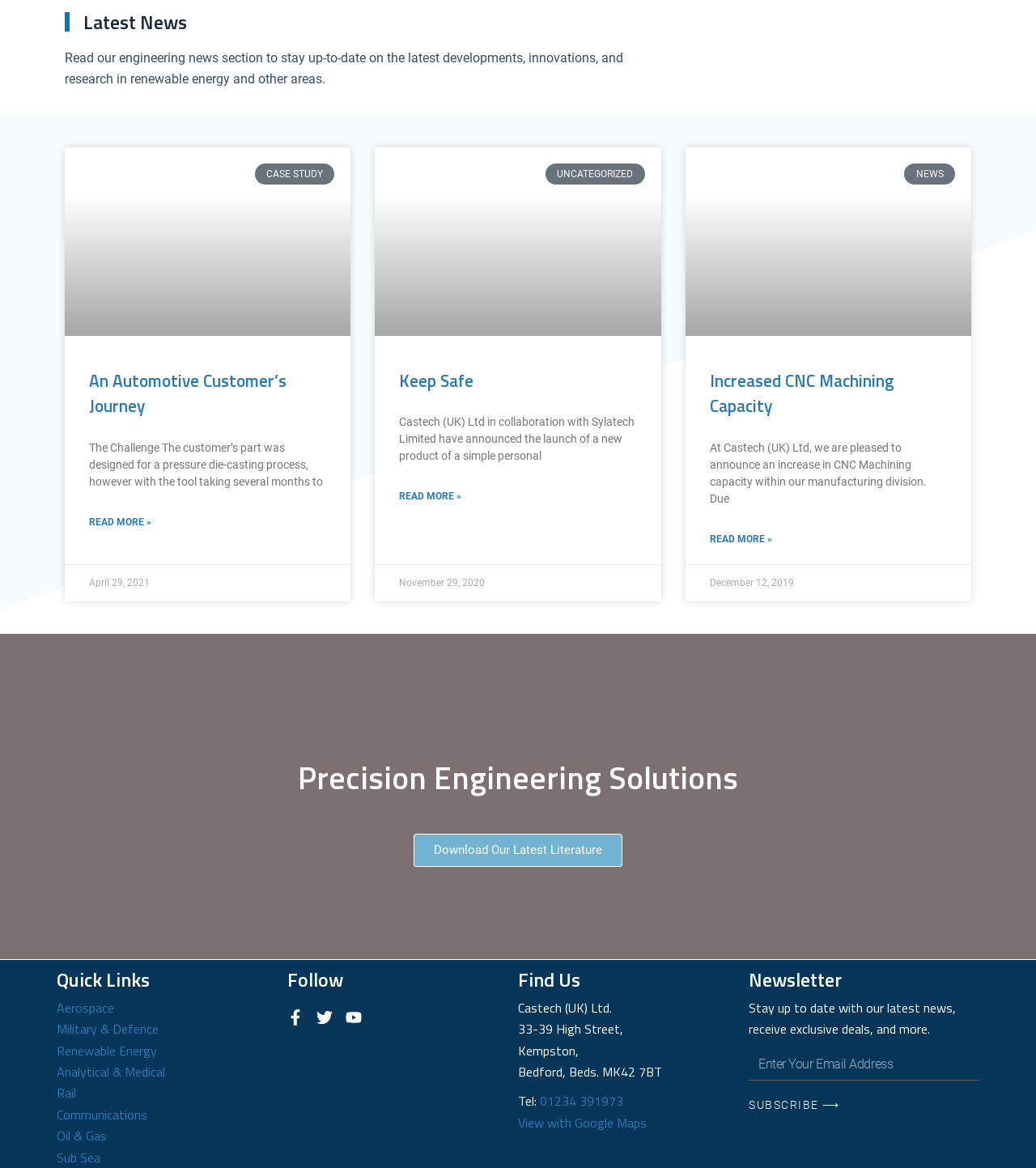Highlight the bounding box coordinates of the element that should be clicked to carry out the following instruction: "Download Our Latest Literature". The coordinates must be given as four float numbers ranging from 0 to 1, i.e., [left, top, right, bottom].

[0.399, 0.714, 0.601, 0.742]